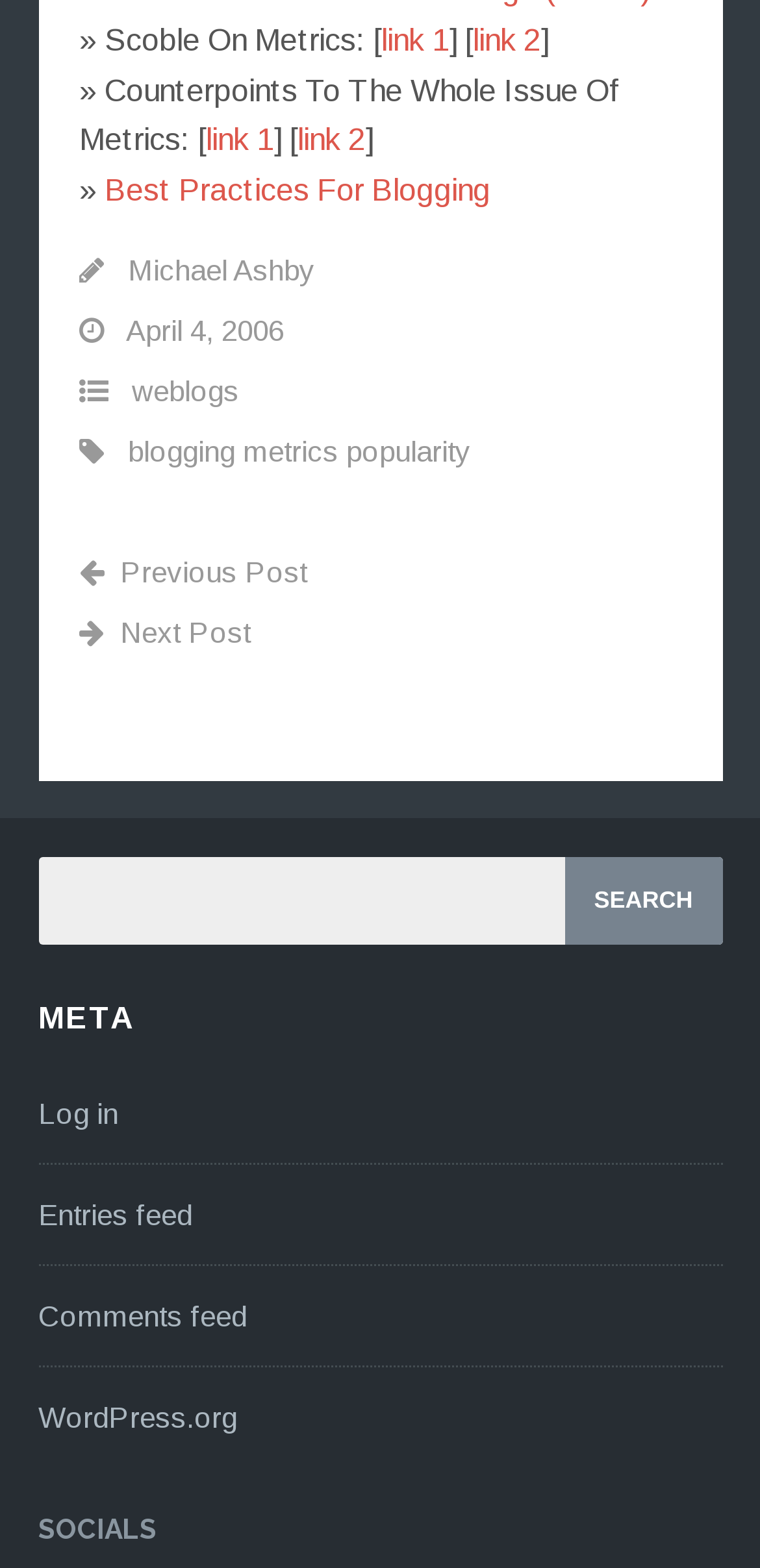Please provide a comprehensive response to the question below by analyzing the image: 
What is the category of the blog post?

The category of the blog post can be found by looking at the link element with the text 'weblogs' at coordinates [0.173, 0.238, 0.314, 0.259].